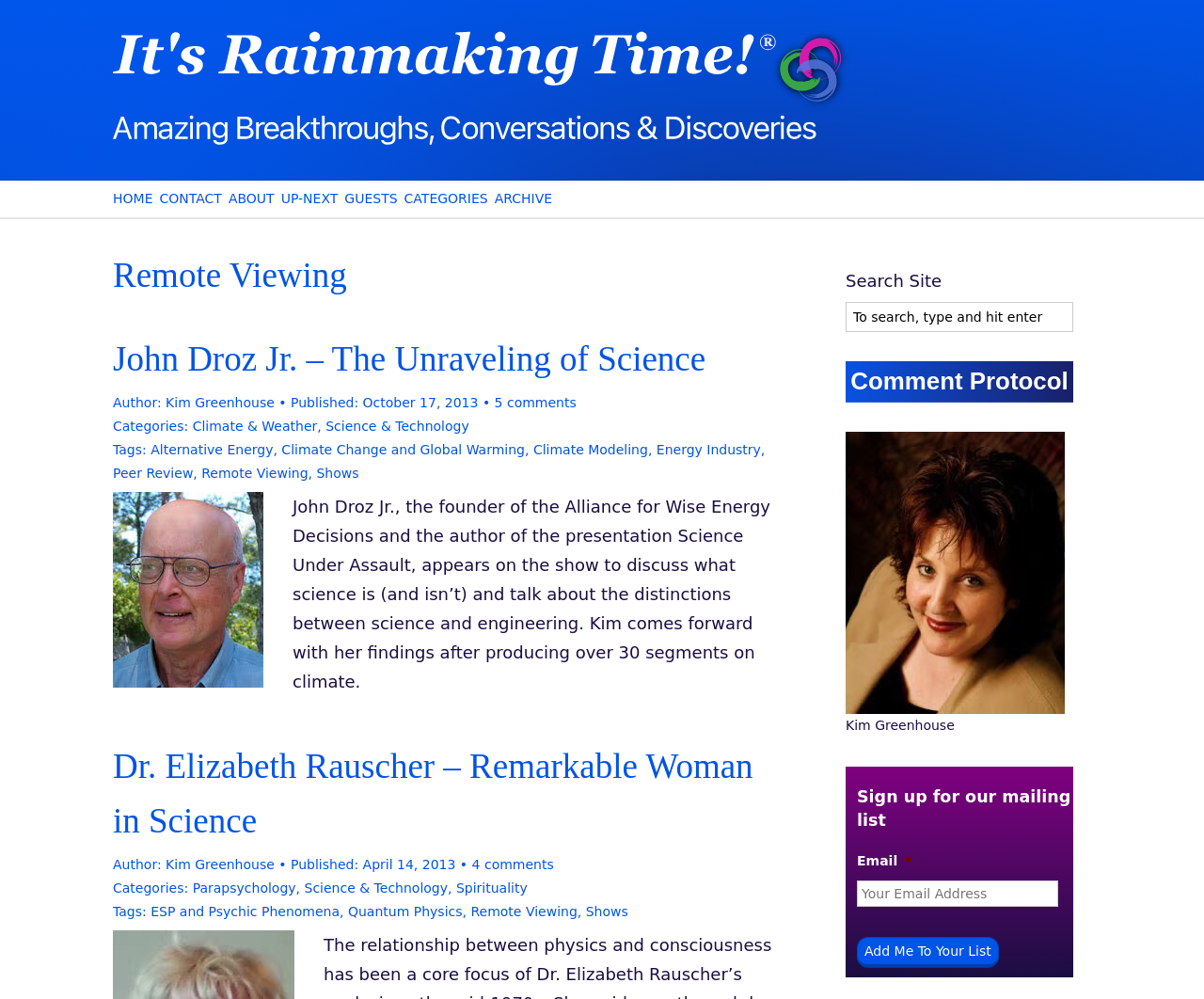Create an elaborate caption that covers all aspects of the webpage.

The webpage is about Remote Viewing, with a focus on science, technology, and spirituality. At the top, there is a navigation menu with links to HOME, CONTACT, ABOUT, UP-NEXT, GUESTS, CATEGORIES, and ARCHIVE. Below the navigation menu, there is a heading that reads "Remote Viewing" and an article section that takes up most of the page.

The article section is divided into two main sections, each with a heading, author information, publication date, and tags. The first section is about John Droz Jr. and his discussion on the unraveling of science, with links to comments and tags such as Climate Change and Global Warming, Energy Industry, and Peer Review. The second section is about Dr. Elizabeth Rauscher, a remarkable woman in science, with links to comments and tags such as Parapsychology, Science & Technology, and Spirituality.

On the right side of the page, there is a search box with a heading "Search Site" and a link to "Comment Protocol" with an image. Below the search box, there is a section with a heading "Sign up for our mailing list" where users can enter their email address and click a button to add themselves to the list.

Throughout the page, there are various links, images, and static text elements, including author names, publication dates, and tags. The overall layout is organized, with clear headings and concise text, making it easy to navigate and read.